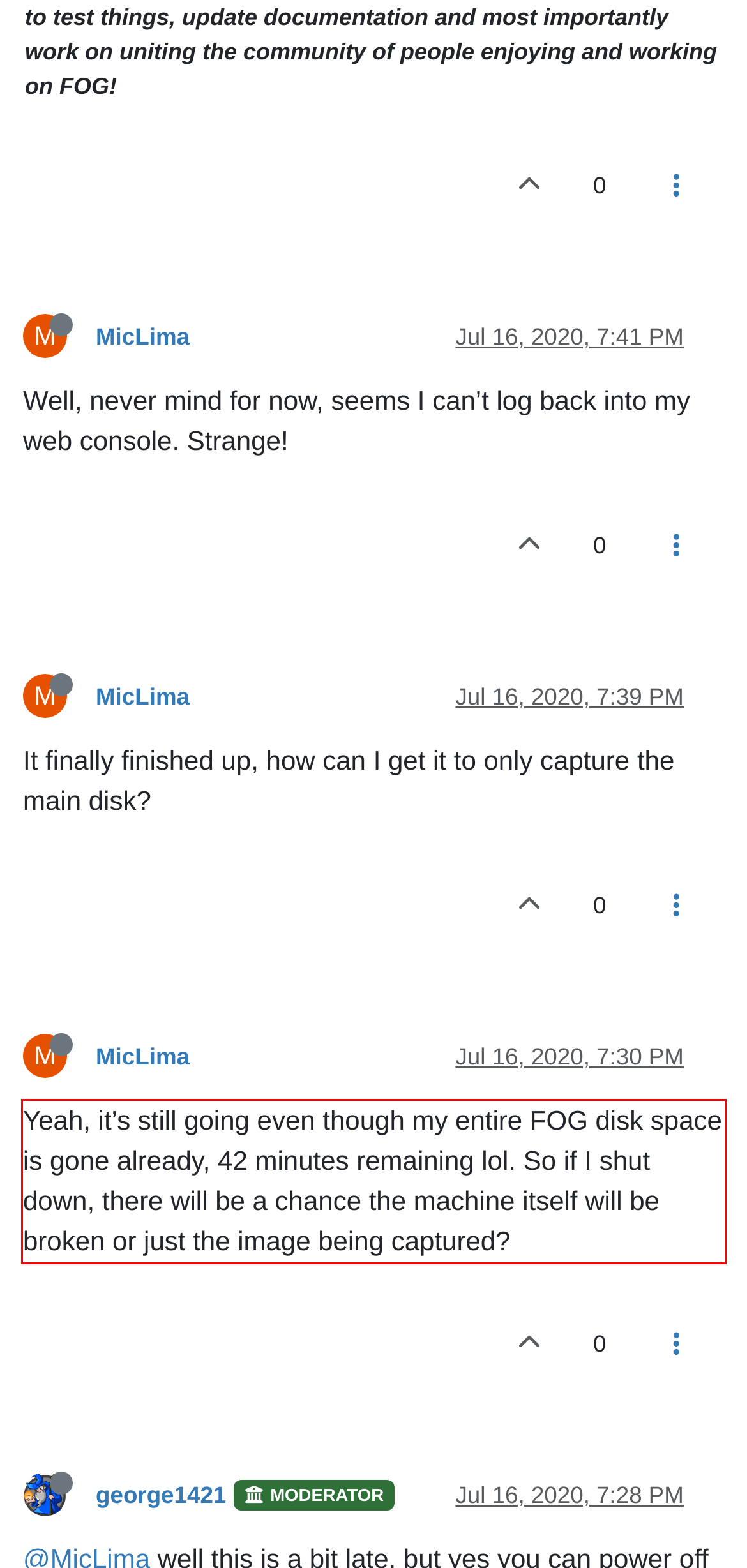Please identify the text within the red rectangular bounding box in the provided webpage screenshot.

Yeah, it’s still going even though my entire FOG disk space is gone already, 42 minutes remaining lol. So if I shut down, there will be a chance the machine itself will be broken or just the image being captured?